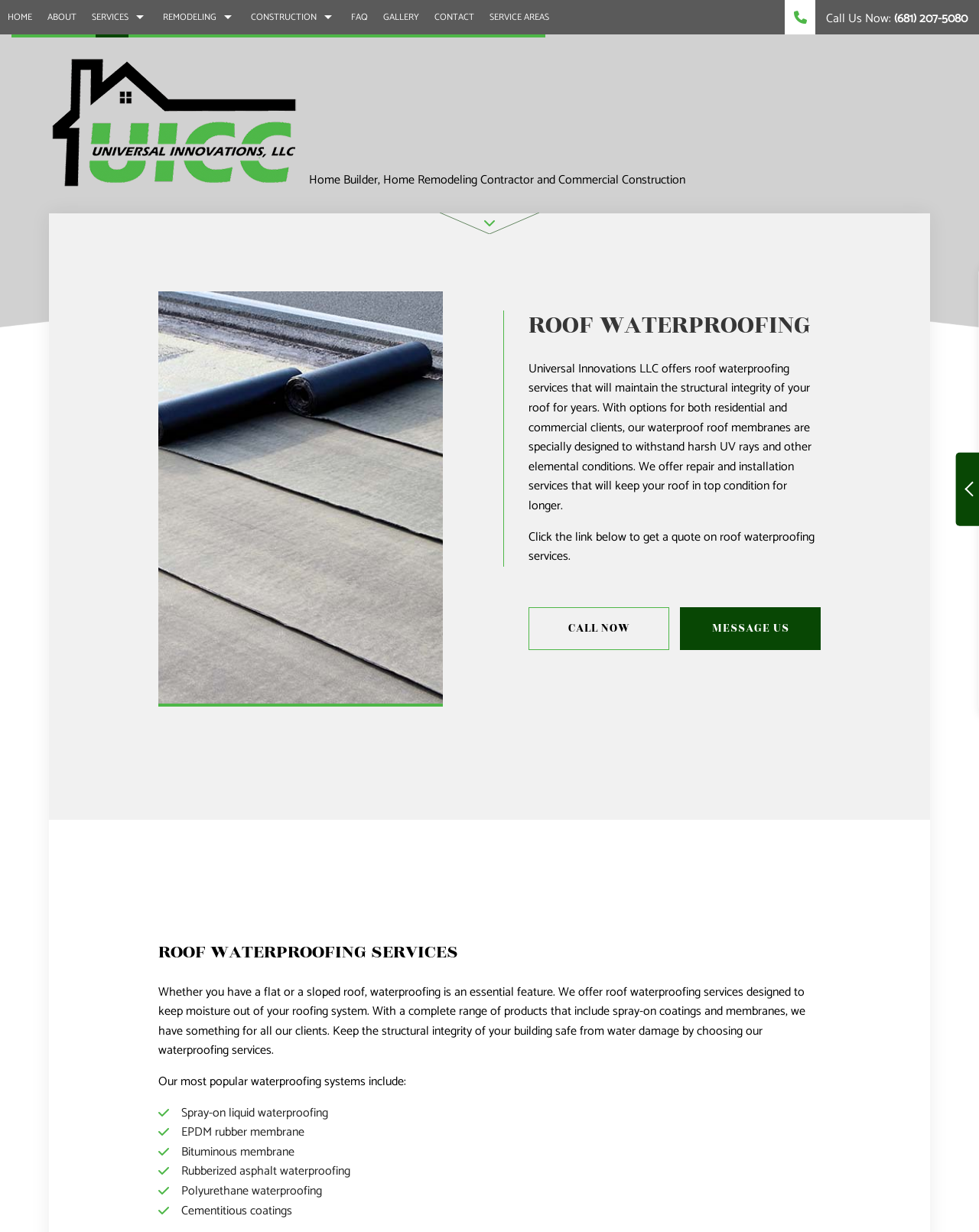Using the information in the image, give a detailed answer to the following question: What is the phone number to call for a quote?

The phone number to call for a quote can be found in the link at the top right corner of the webpage, which reads 'Call Us Now: (681) 207-5080'.